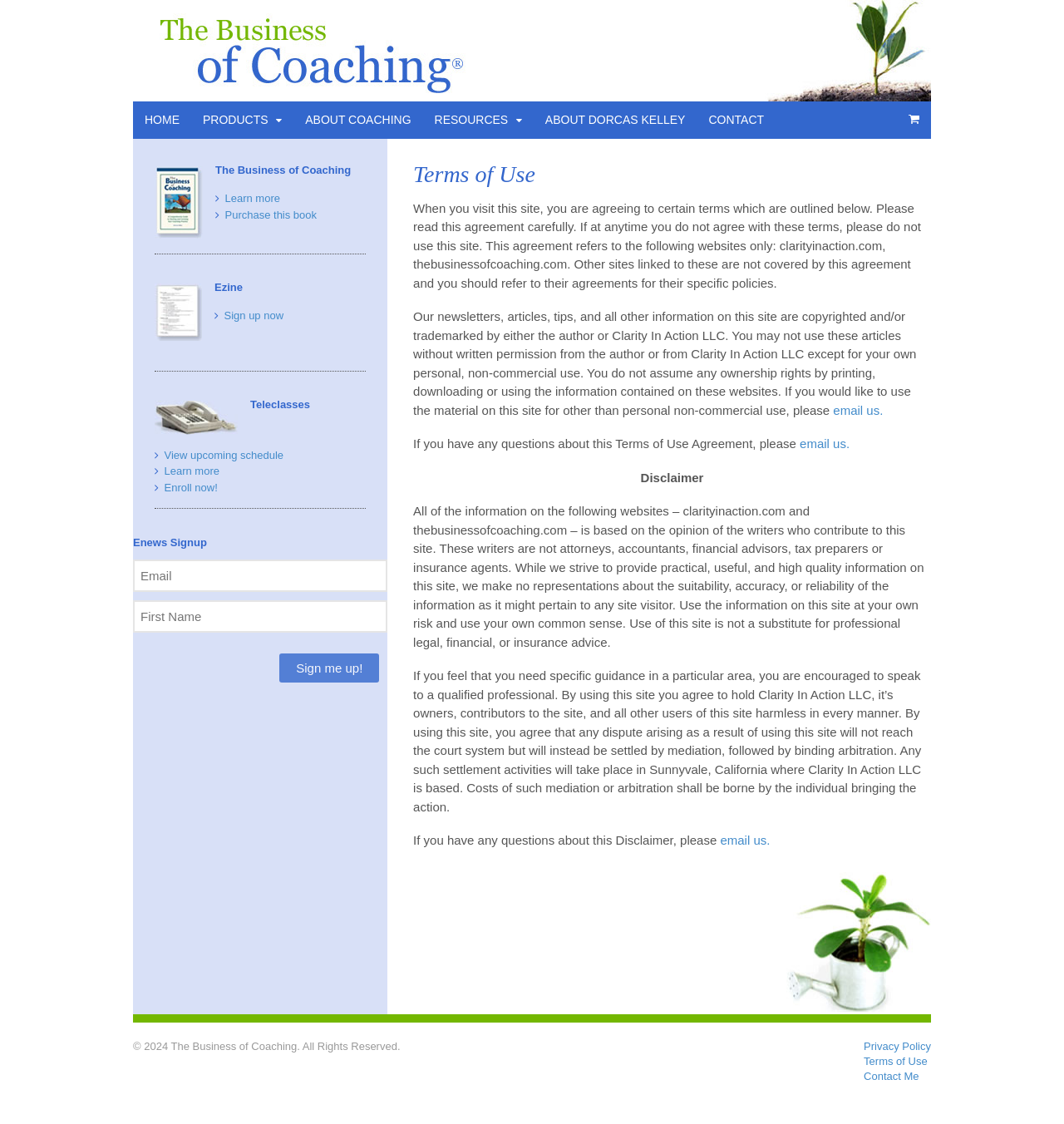Find the bounding box coordinates of the element I should click to carry out the following instruction: "View upcoming Teleclasses schedule".

[0.145, 0.399, 0.266, 0.41]